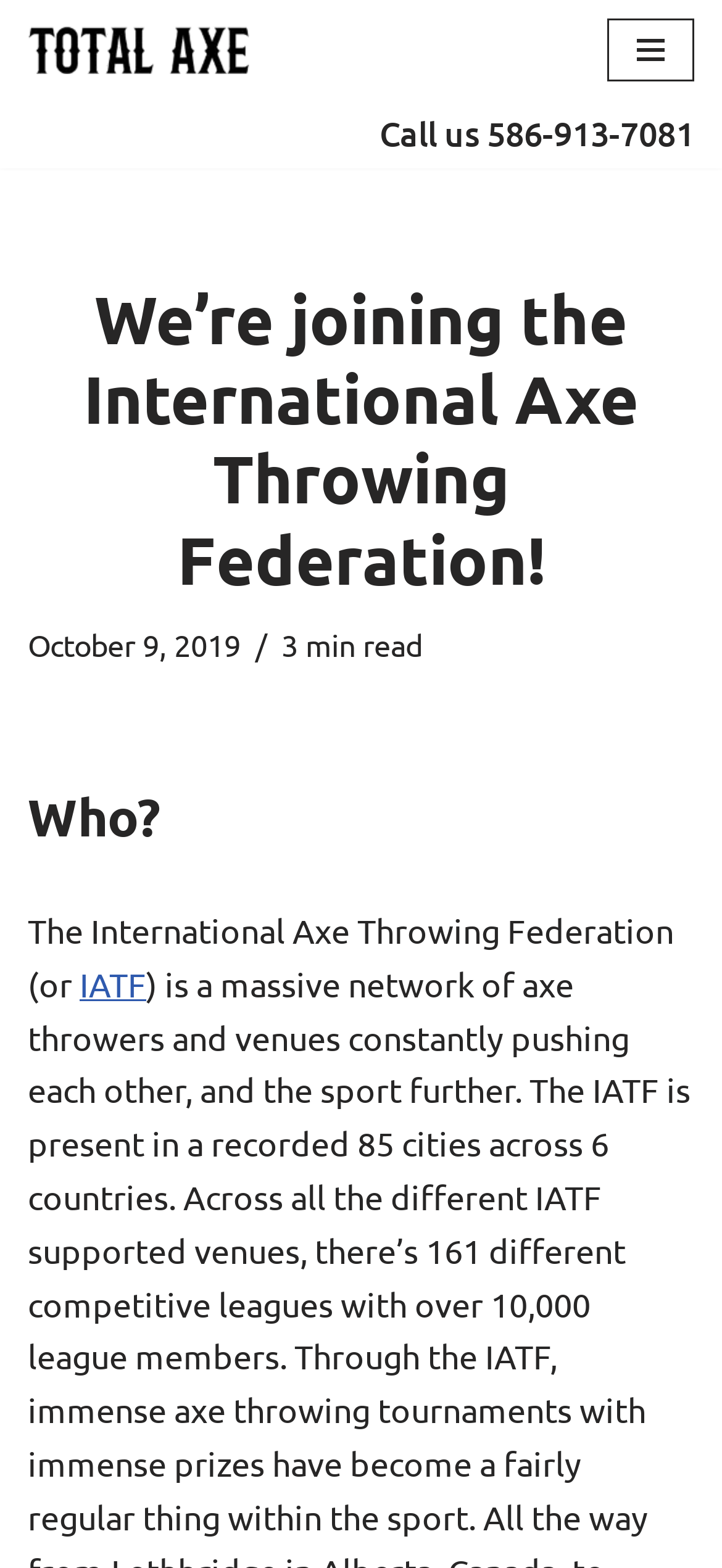Present a detailed account of what is displayed on the webpage.

The webpage is about Total Axe joining the International Axe Throwing Federation (IATF). At the top left, there is a "Skip to content" link. Next to it, there is a link to Total Axe Throwing's indoor axe throwing venue in Clinton Township, Michigan. On the top right, there is a "Navigation Menu" button.

Below the top section, there is a prominent heading announcing that Total Axe is joining the IATF. Below this heading, there is a timestamp indicating that the article was posted on October 9, 2019, and it takes approximately 3 minutes to read.

The main content of the webpage is divided into sections. The first section is titled "Who?" and it describes the International Axe Throwing Federation, mentioning that it is a massive network of axe throwers and venues that constantly push each other and the sport further. The text also includes a link to the IATF.